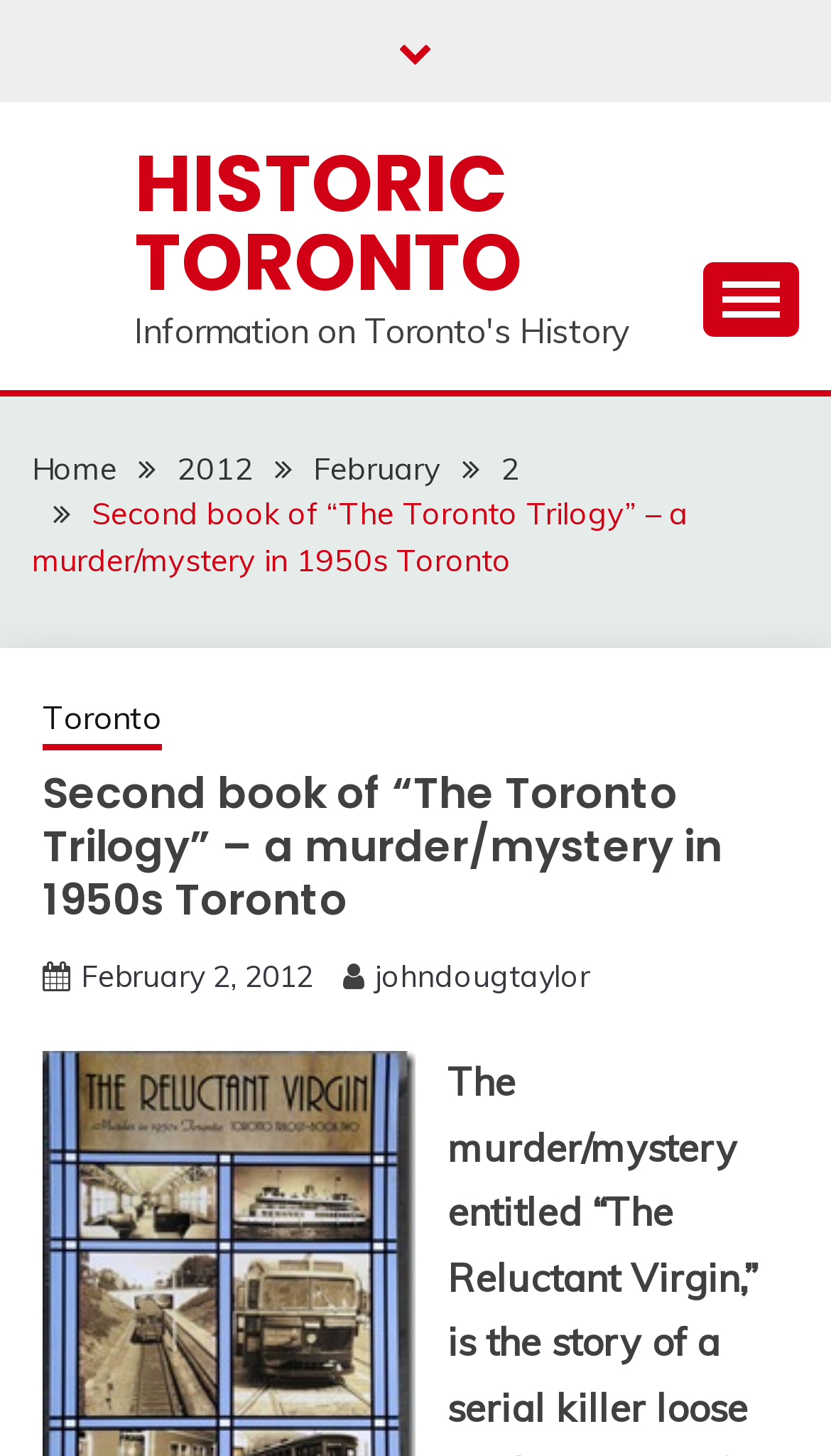Please identify the bounding box coordinates for the region that you need to click to follow this instruction: "Click the 'February 2, 2012' link".

[0.097, 0.657, 0.377, 0.684]